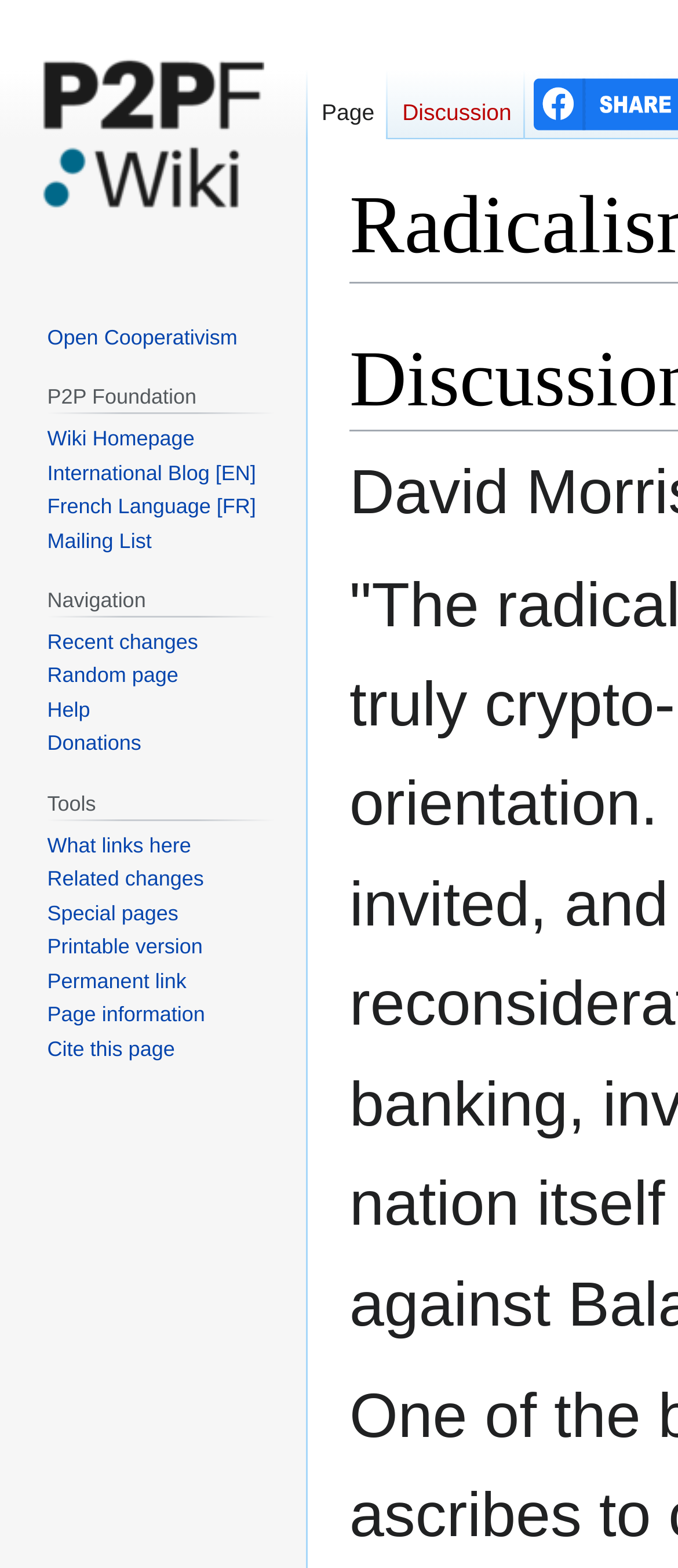Could you provide the bounding box coordinates for the portion of the screen to click to complete this instruction: "Visit the main page"?

[0.021, 0.0, 0.431, 0.178]